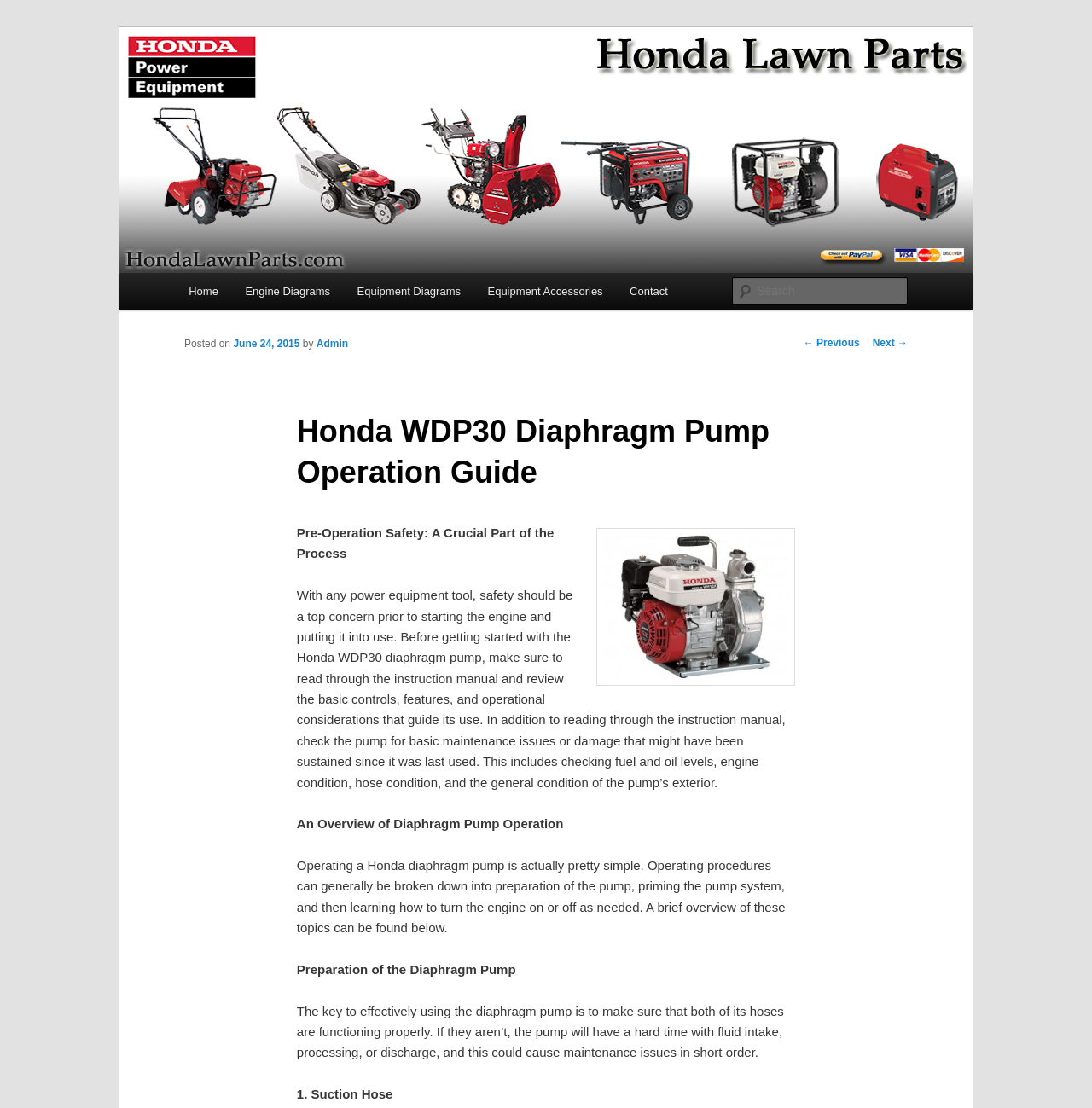Highlight the bounding box coordinates of the element that should be clicked to carry out the following instruction: "Go to Home page". The coordinates must be given as four float numbers ranging from 0 to 1, i.e., [left, top, right, bottom].

[0.16, 0.246, 0.212, 0.28]